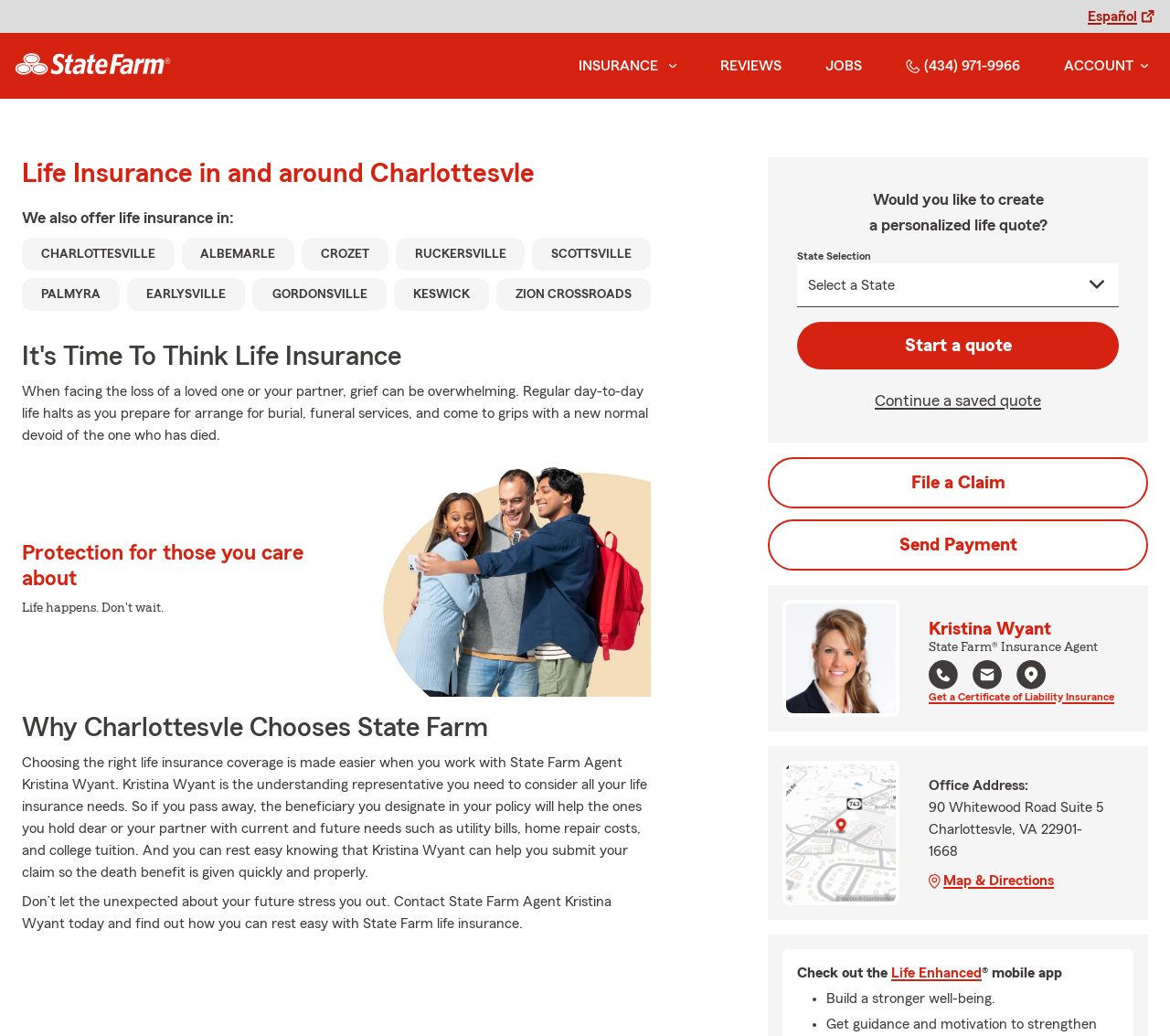Please specify the bounding box coordinates in the format (top-left x, top-left y, bottom-right x, bottom-right y), with all values as floating point numbers between 0 and 1. Identify the bounding box of the UI element described by: Jobs

[0.699, 0.046, 0.743, 0.081]